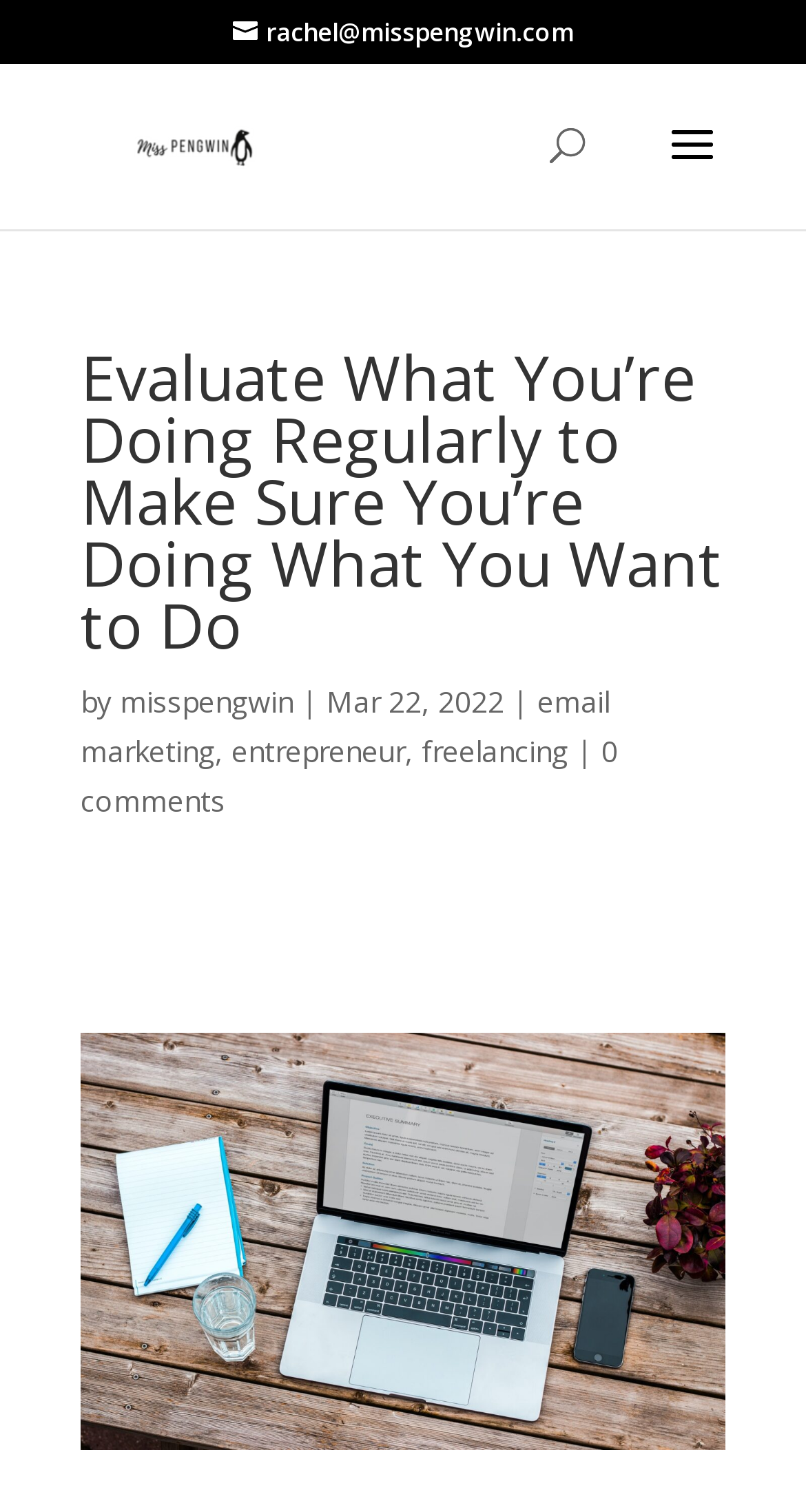Please analyze the image and provide a thorough answer to the question:
How many comments does the article have?

I found the number of comments by looking at the link element with the text '0 comments' which is located below the article title.